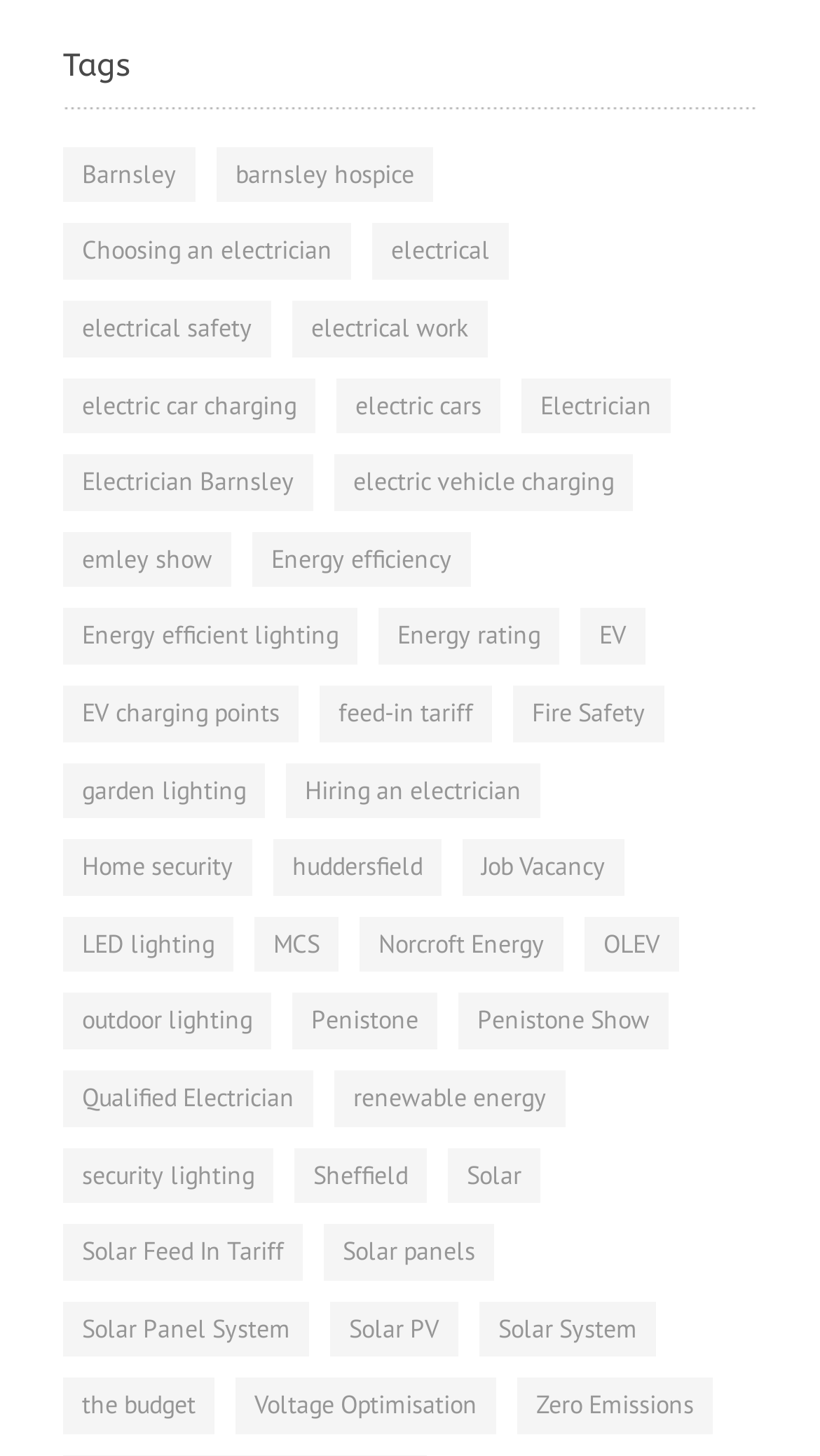Respond with a single word or phrase to the following question:
What is the category with the most items?

renewable energy